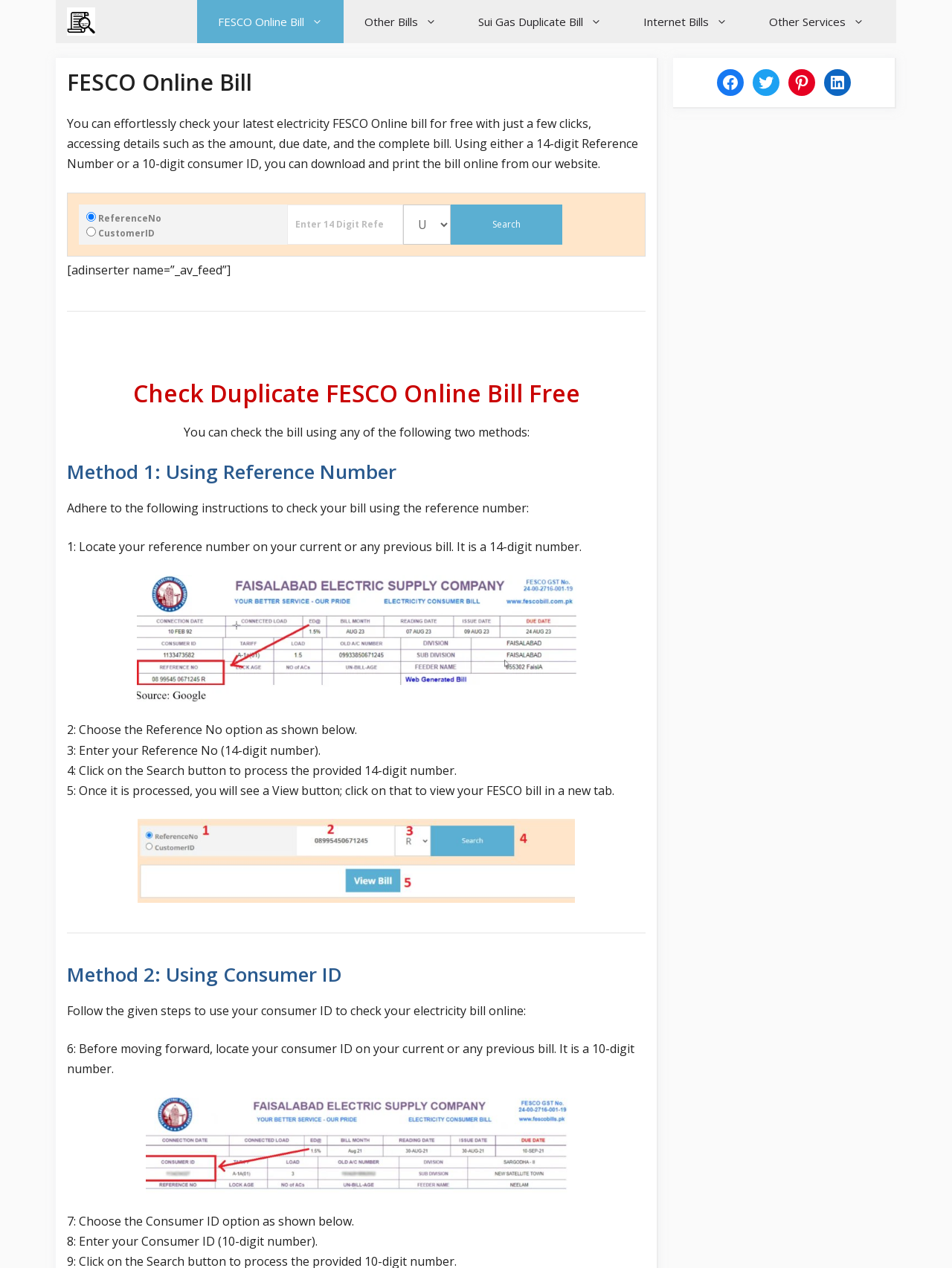Generate the text of the webpage's primary heading.

FESCO Online Bill